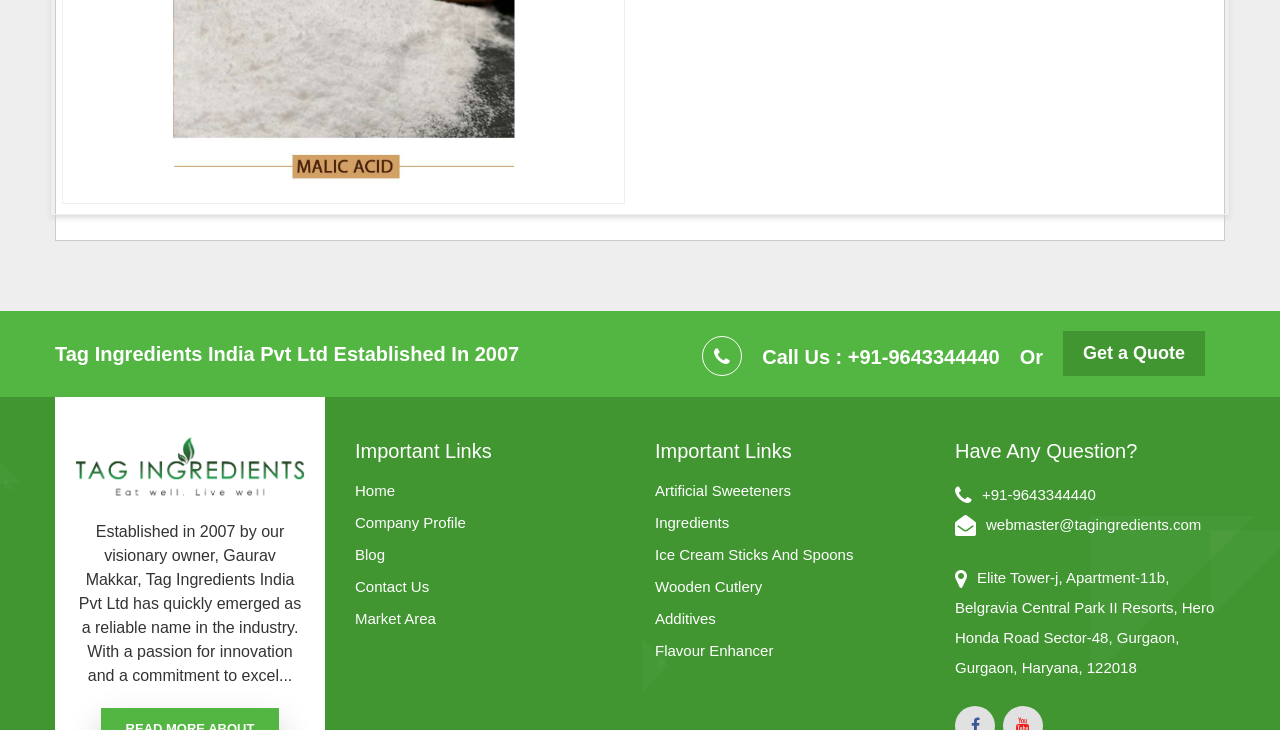What are the types of products offered by the company?
Refer to the screenshot and answer in one word or phrase.

Artificial Sweeteners, Ingredients, Ice Cream Sticks And Spoons, Wooden Cutlery, Additives, Flavour Enhancer